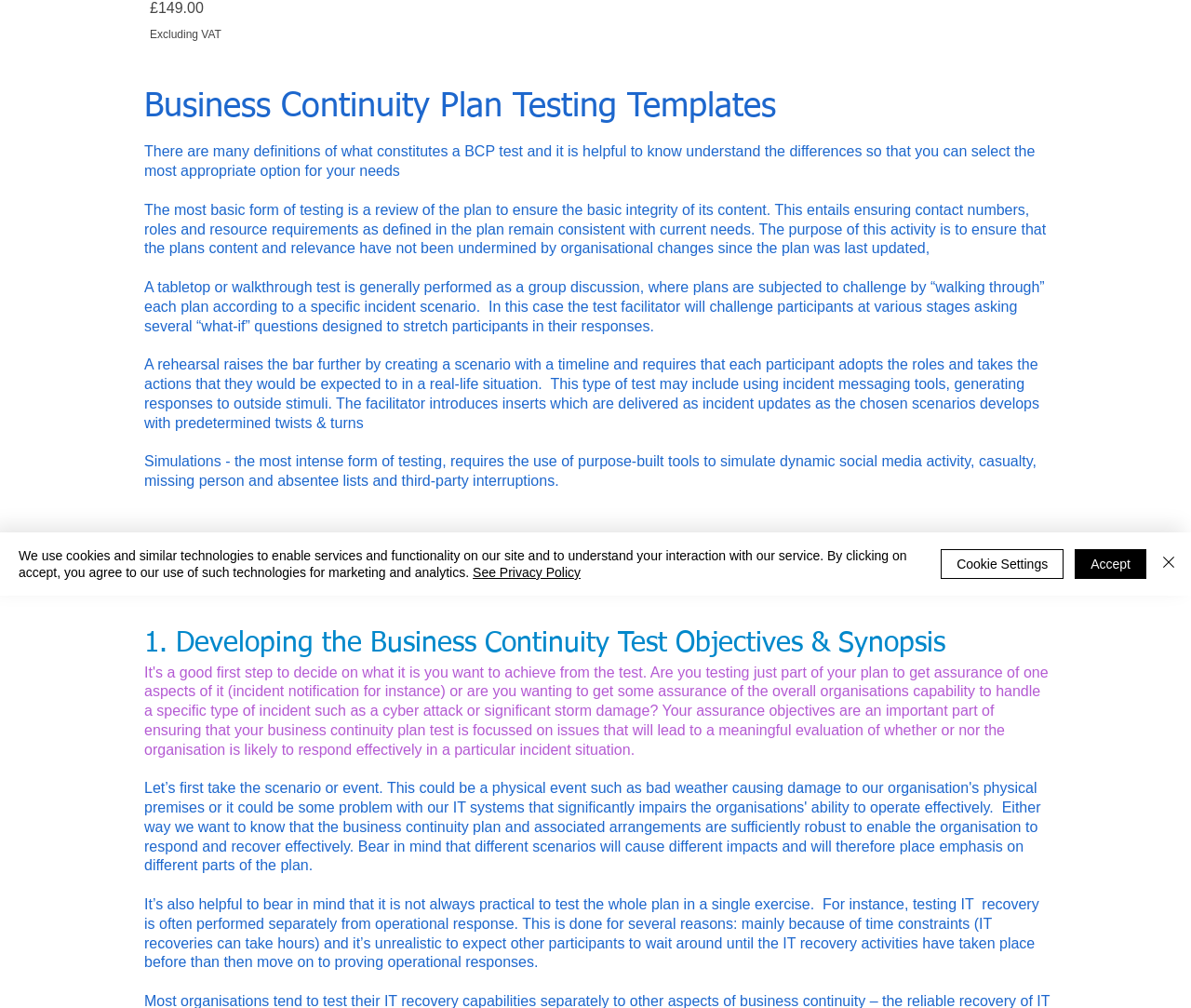Identify the bounding box for the element characterized by the following description: "Accept".

[0.902, 0.545, 0.962, 0.574]